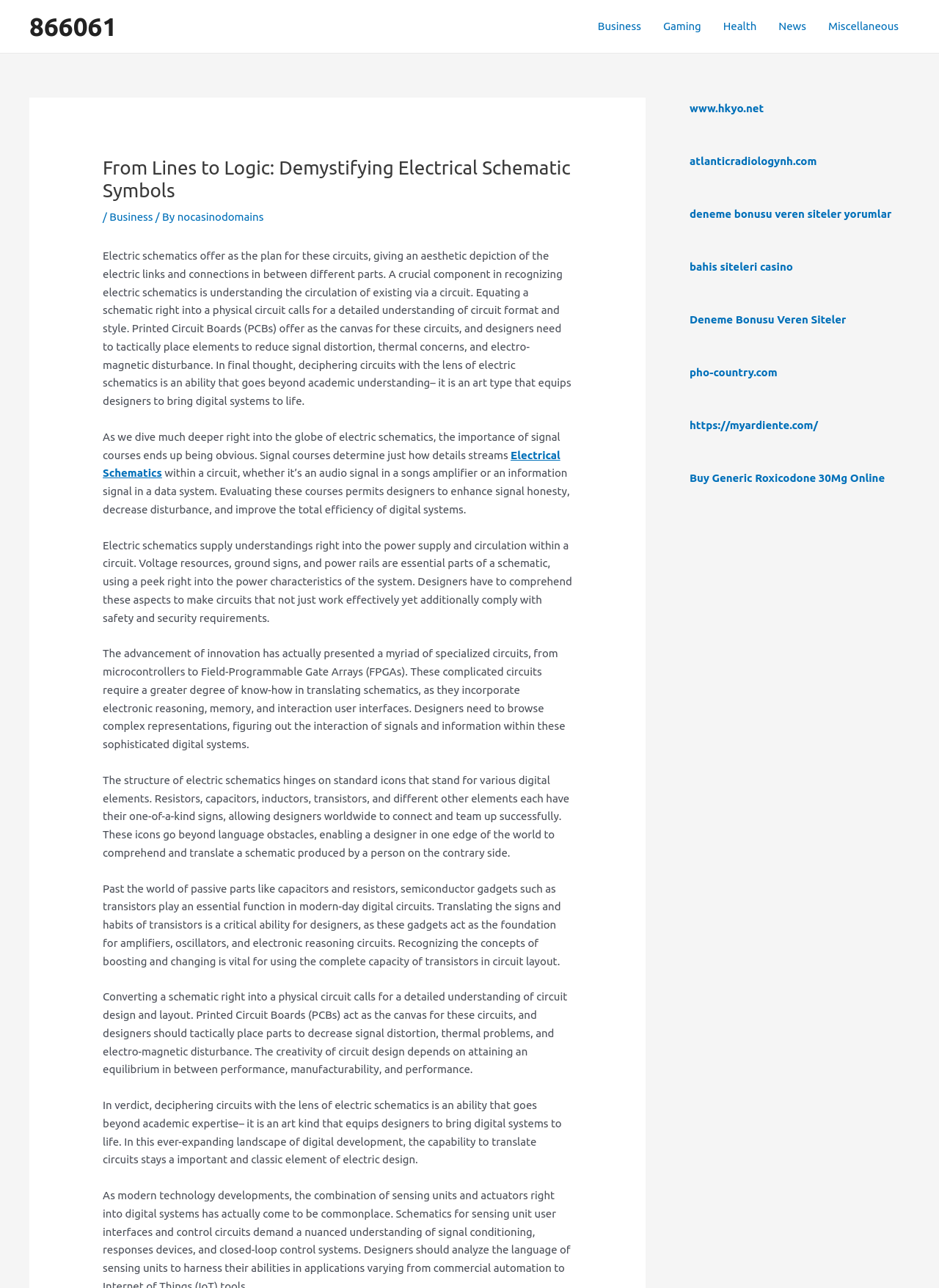Respond to the question below with a single word or phrase: What is the role of transistors in modern digital circuits?

To act as amplifiers and switches